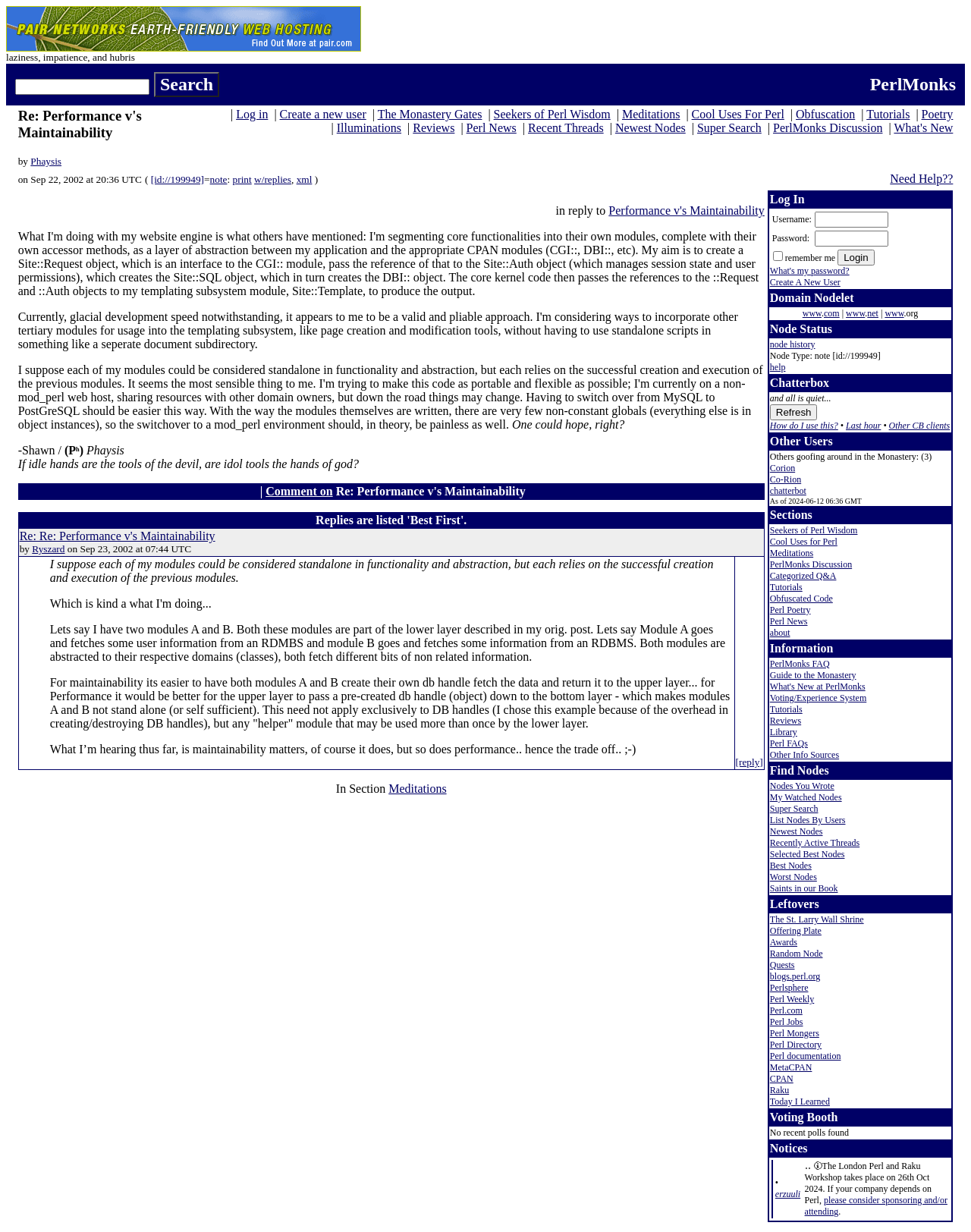Carefully observe the image and respond to the question with a detailed answer:
What is the name of the website?

I determined the answer by looking at the top-right corner of the webpage, where it says 'PerlMonks'.